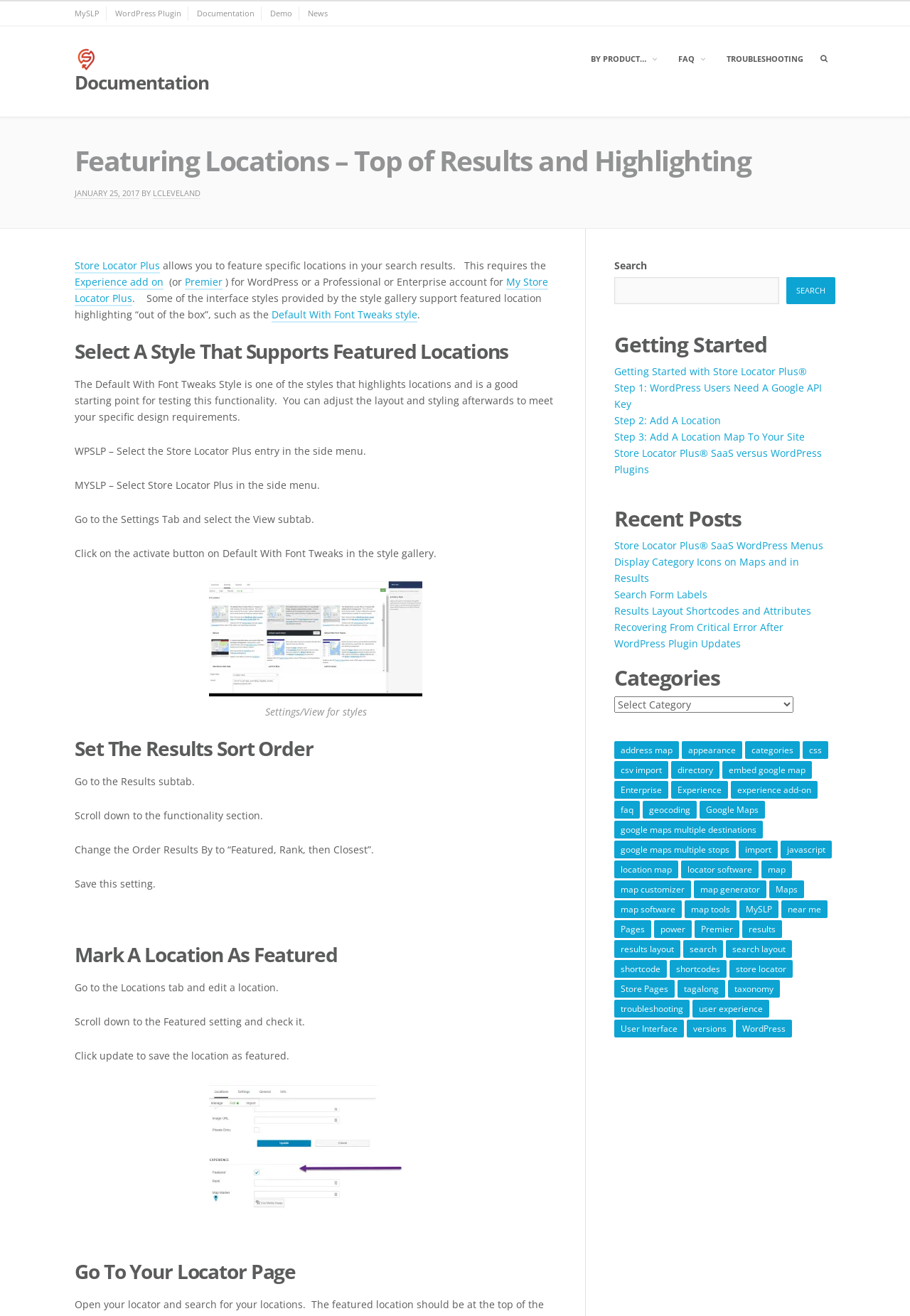Indicate the bounding box coordinates of the element that needs to be clicked to satisfy the following instruction: "Click on the 'Getting Started with Store Locator Plus' link". The coordinates should be four float numbers between 0 and 1, i.e., [left, top, right, bottom].

[0.675, 0.277, 0.887, 0.287]